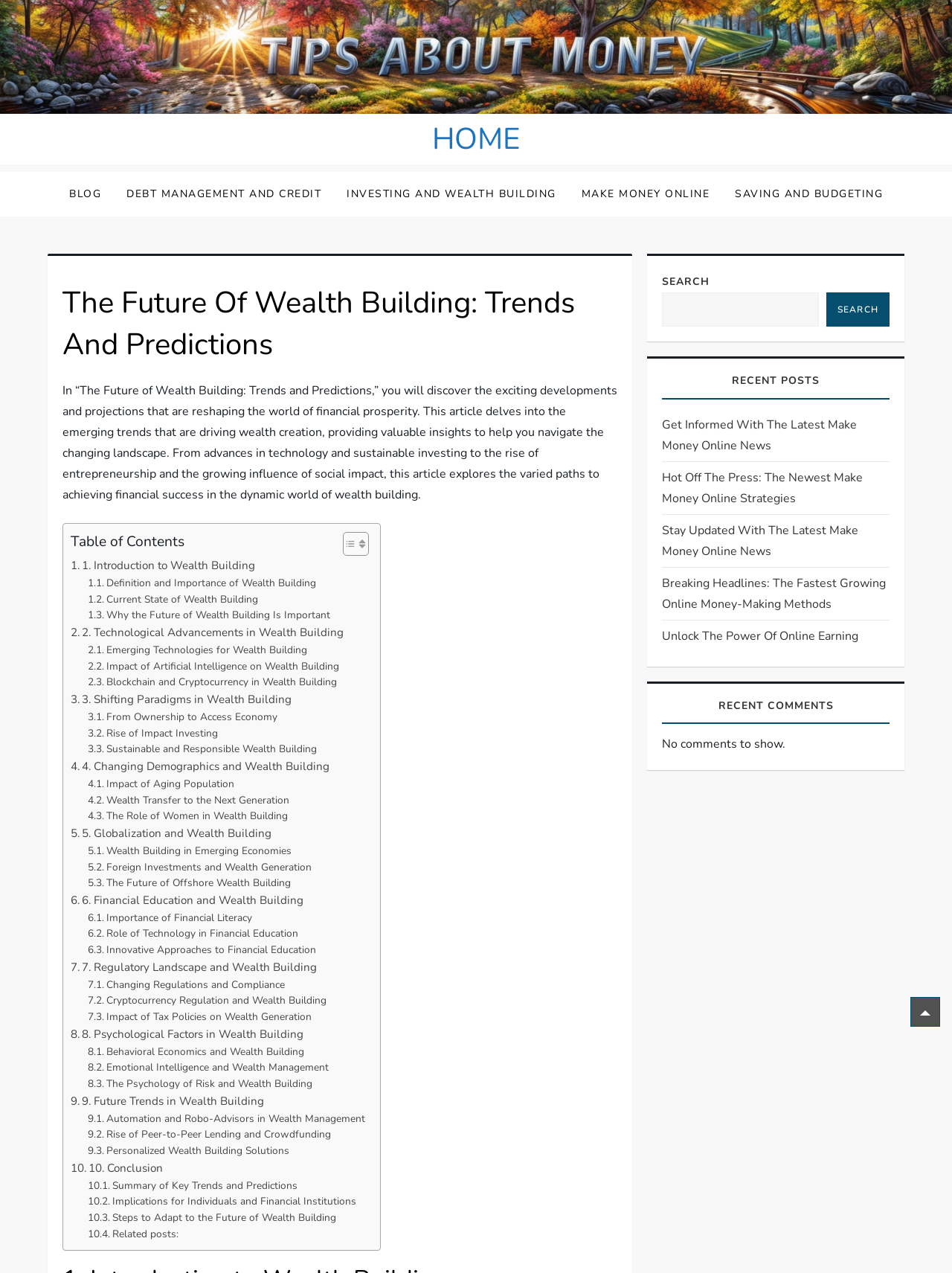What is the last link in the table of contents?
Please provide a comprehensive and detailed answer to the question.

By examining the table of contents, I can see that the last link is '10. Conclusion', which suggests that this link leads to a concluding section of the webpage.